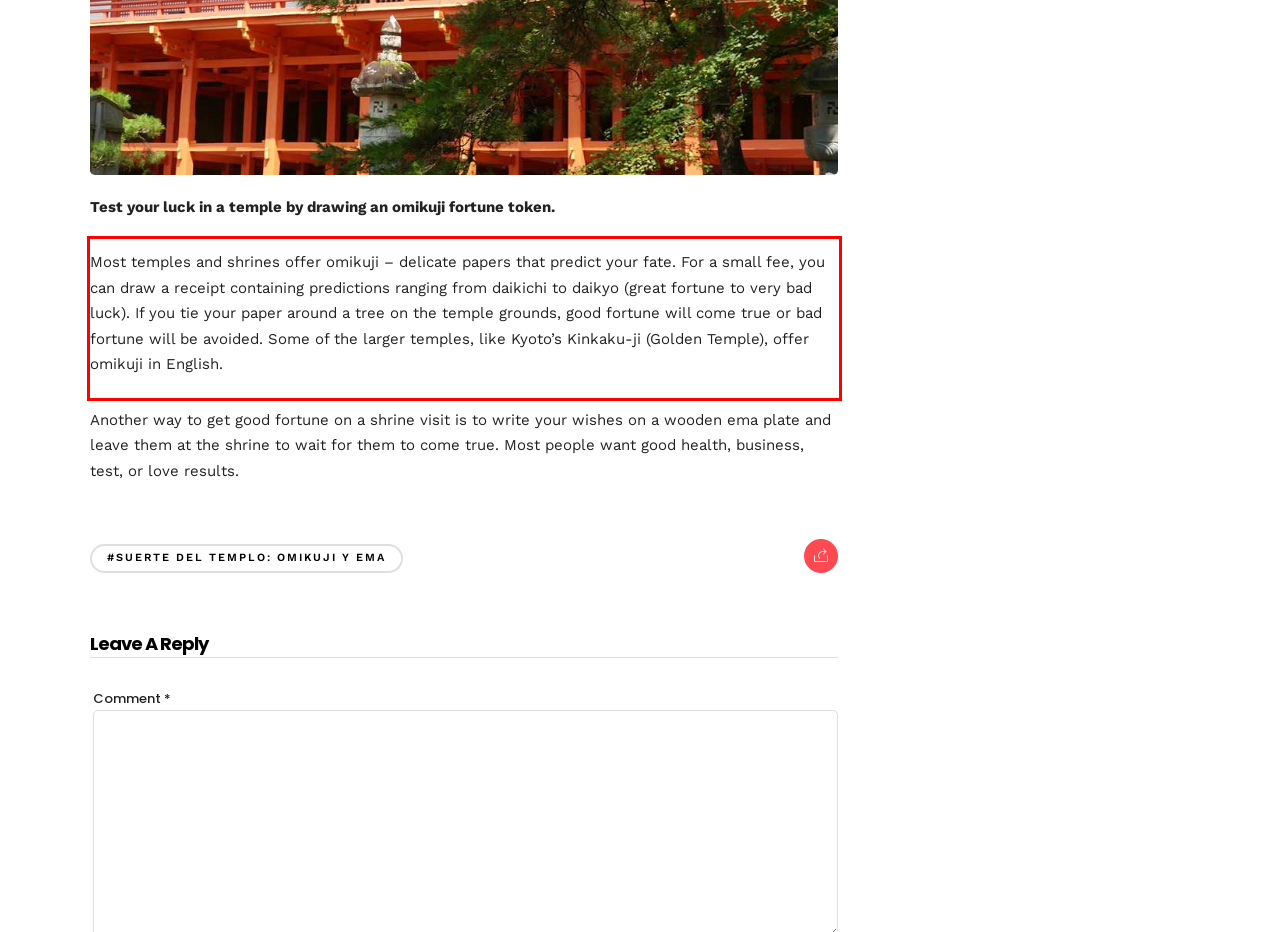Look at the screenshot of the webpage, locate the red rectangle bounding box, and generate the text content that it contains.

Most temples and shrines offer omikuji – delicate papers that predict your fate. For a small fee, you can draw a receipt containing predictions ranging from daikichi to daikyo (great fortune to very bad luck). If you tie your paper around a tree on the temple grounds, good fortune will come true or bad fortune will be avoided. Some of the larger temples, like Kyoto’s Kinkaku-ji (Golden Temple), offer omikuji in English.